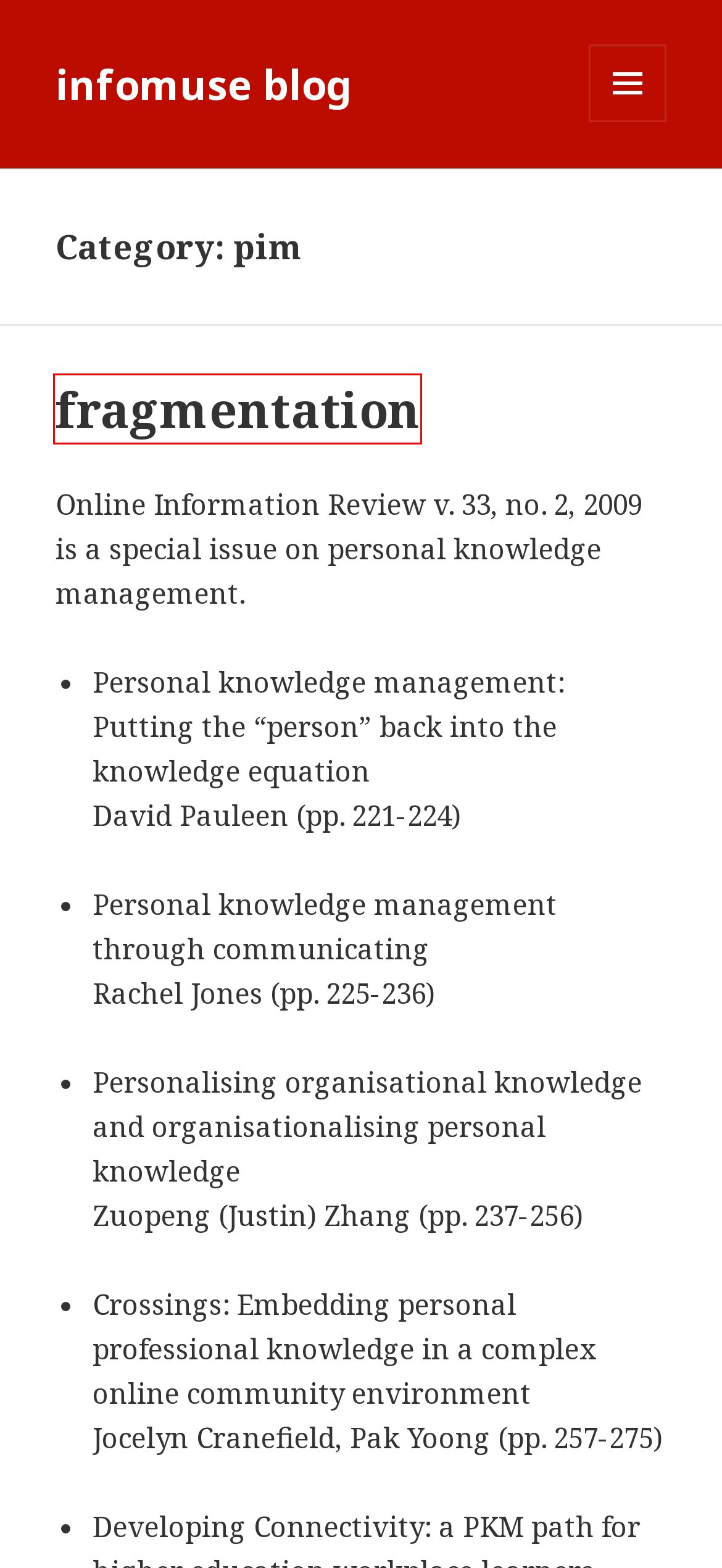You see a screenshot of a webpage with a red bounding box surrounding an element. Pick the webpage description that most accurately represents the new webpage after interacting with the element in the red bounding box. The options are:
A. EmacsWiki: Remember Mode
B. fragmentation – infomuse blog
C. good things – infomuse blog
D. back to the everyday. – infomuse blog
E. information management – infomuse blog
F. infomuse blog – putting the tech back in tech services
G. EmacsWiki: Free Mind
H. ppm? – infomuse blog

B